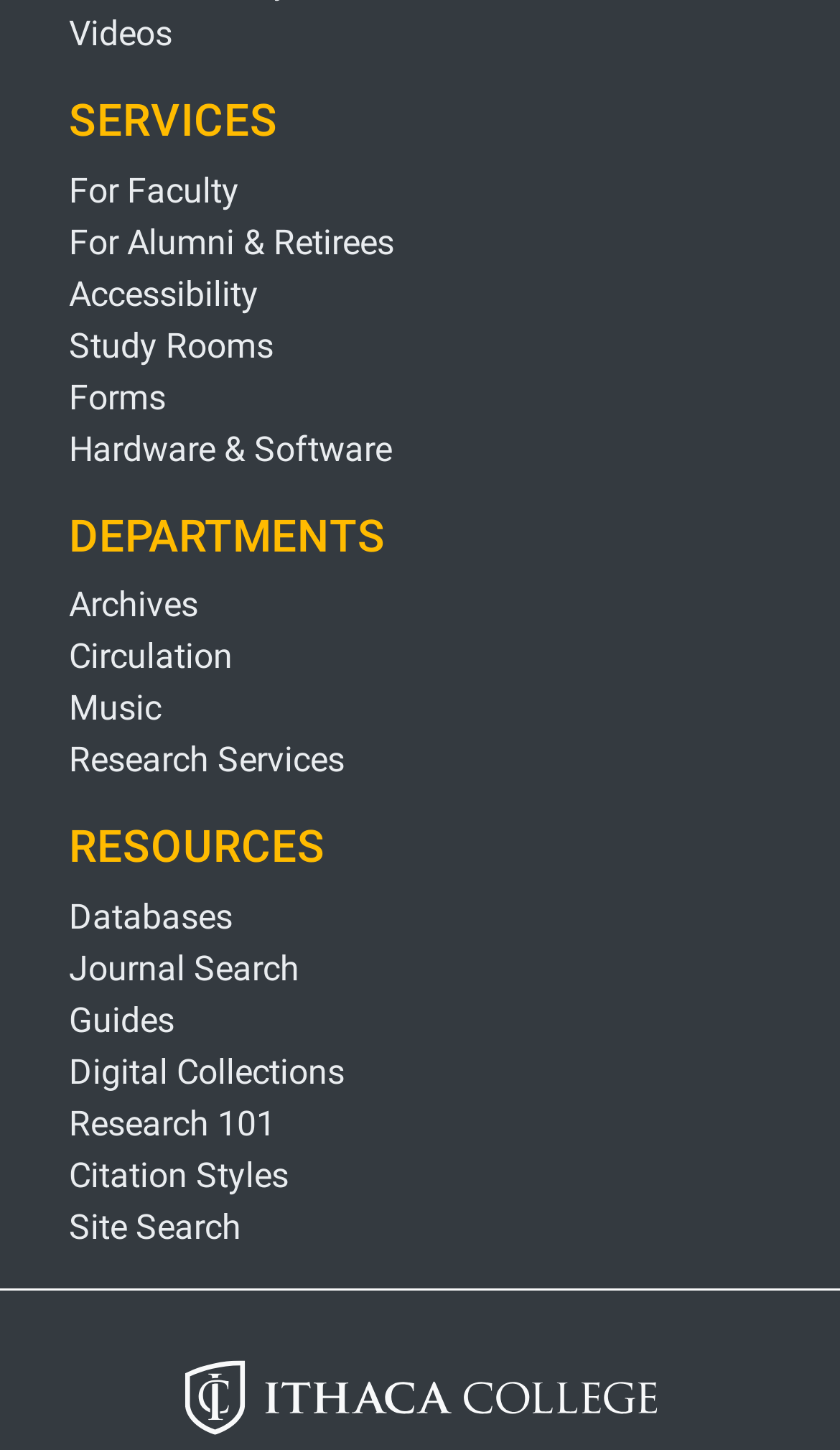Using floating point numbers between 0 and 1, provide the bounding box coordinates in the format (top-left x, top-left y, bottom-right x, bottom-right y). Locate the UI element described here: Study Rooms

[0.082, 0.224, 0.326, 0.252]